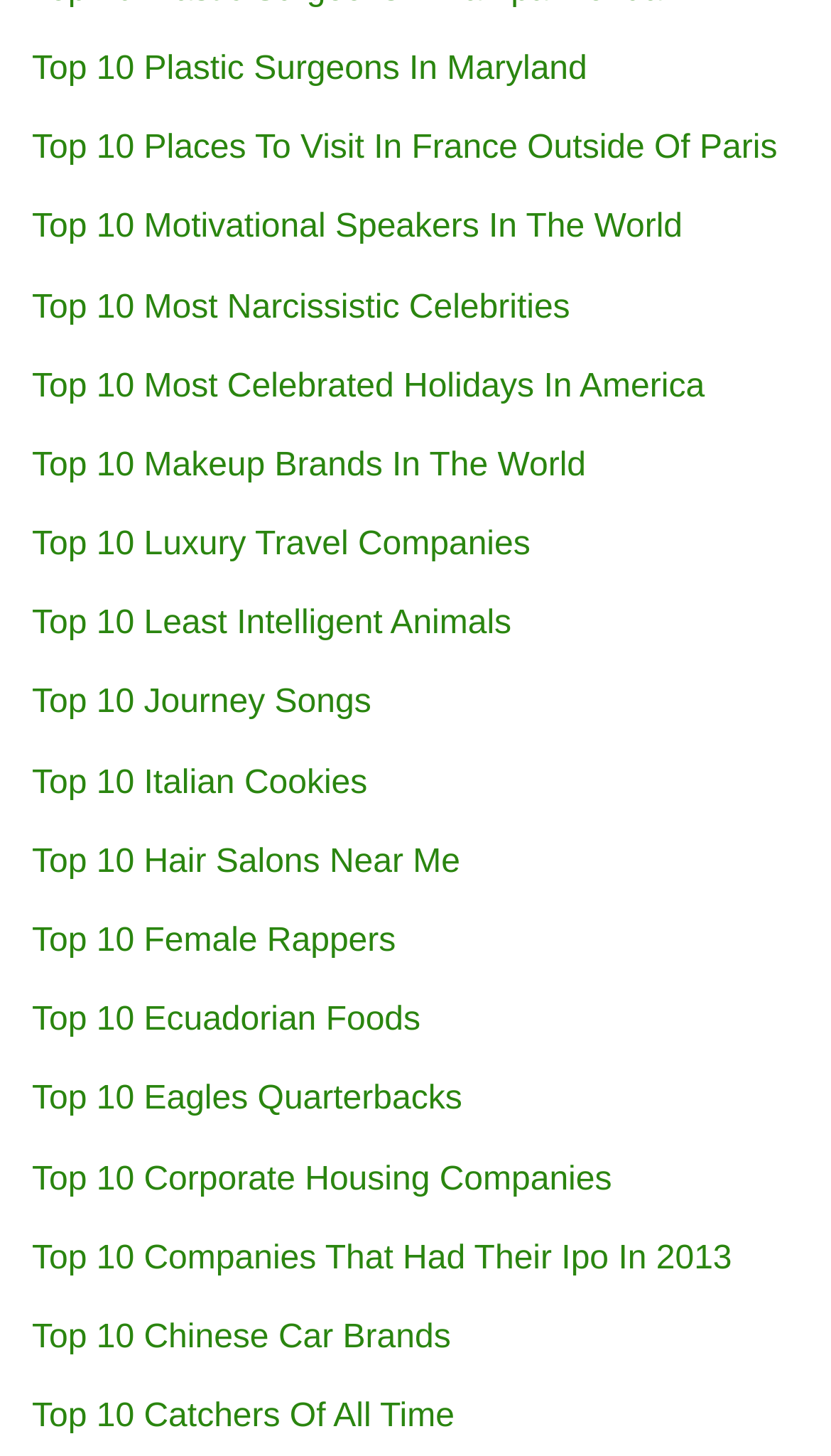Provide your answer in a single word or phrase: 
How many links are on the webpage?

20